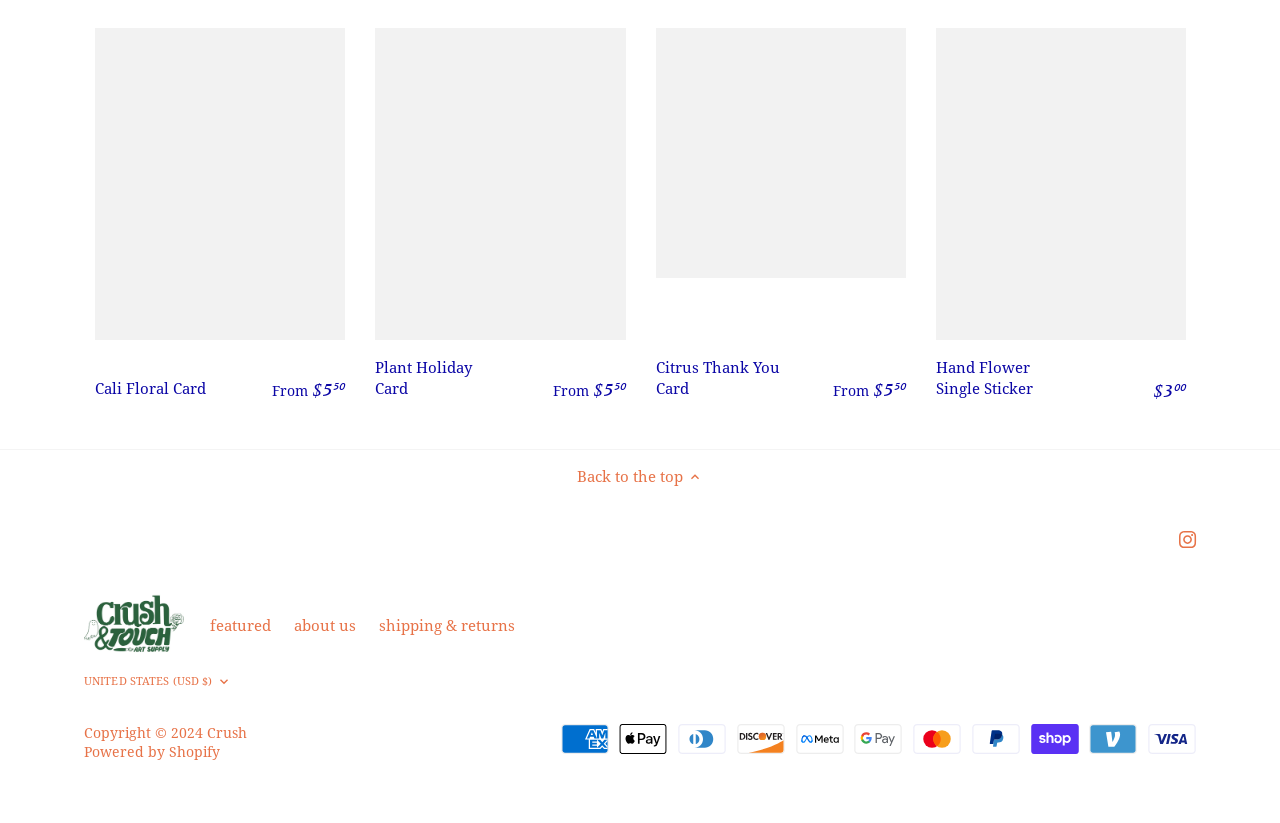What is the function of the 'Quick buy' button?
Please answer the question with as much detail and depth as you can.

I inferred the function of the 'Quick buy' button by its text and its location near the product links, suggesting that it allows users to quickly purchase the product.